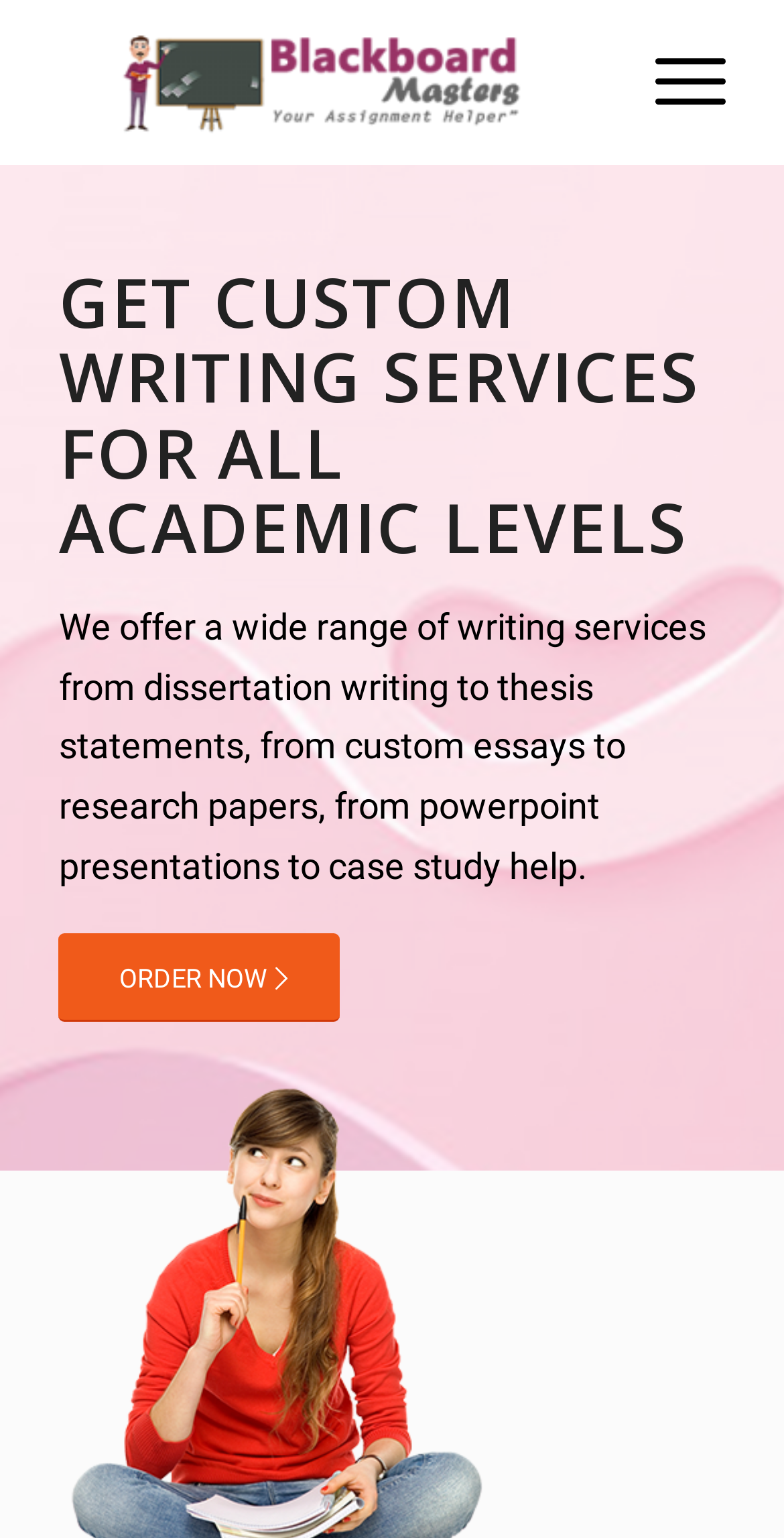What is the primary function of the 'Menu' link?
Please provide a single word or phrase in response based on the screenshot.

To navigate the website